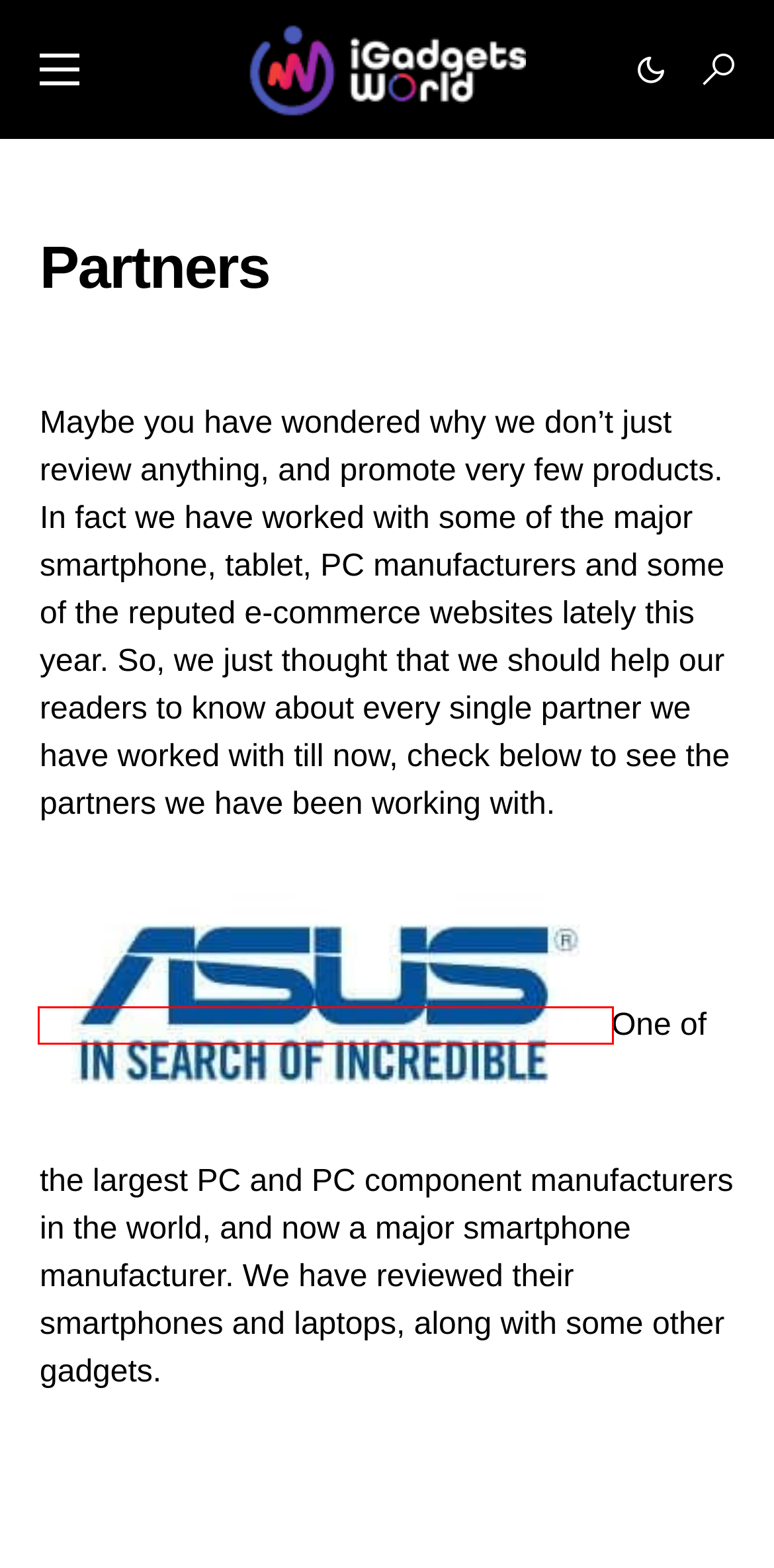Review the screenshot of a webpage containing a red bounding box around an element. Select the description that best matches the new webpage after clicking the highlighted element. The options are:
A. Technology Category | IGadgetsworld | Gadgets & Technology Blog
B. About Us | IGadgetsworld
C. Privacy Policy | IGadgetsworld
D. IGadgetsworld News
E. ASUS India
F. Top 5 Category | IGadgetsworld | Gadgets & Technology Blog
G. Travel Category | IGadgetsworld | Gadgets & Technology Blog
H. Lifestyle Category | IGadgetsworld | Gadgets & Technology Blog

E